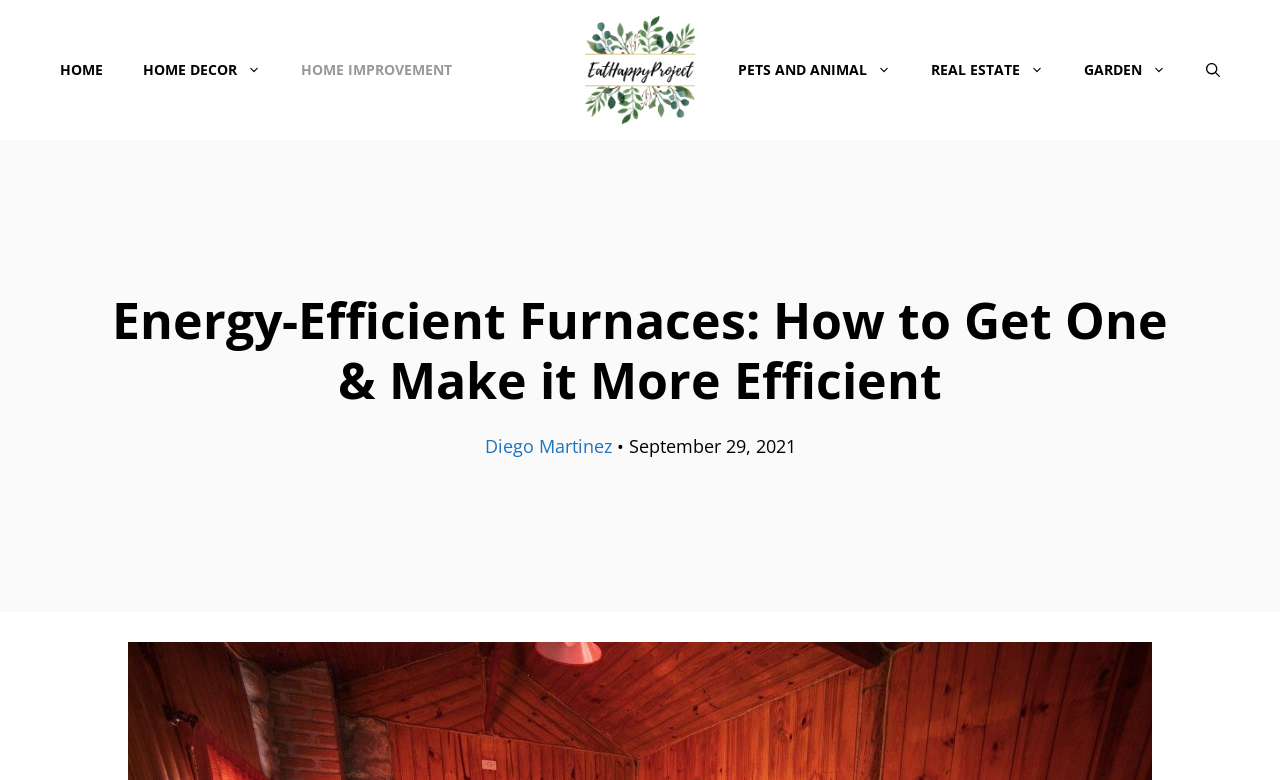Specify the bounding box coordinates of the area that needs to be clicked to achieve the following instruction: "search for something".

[0.927, 0.051, 0.969, 0.128]